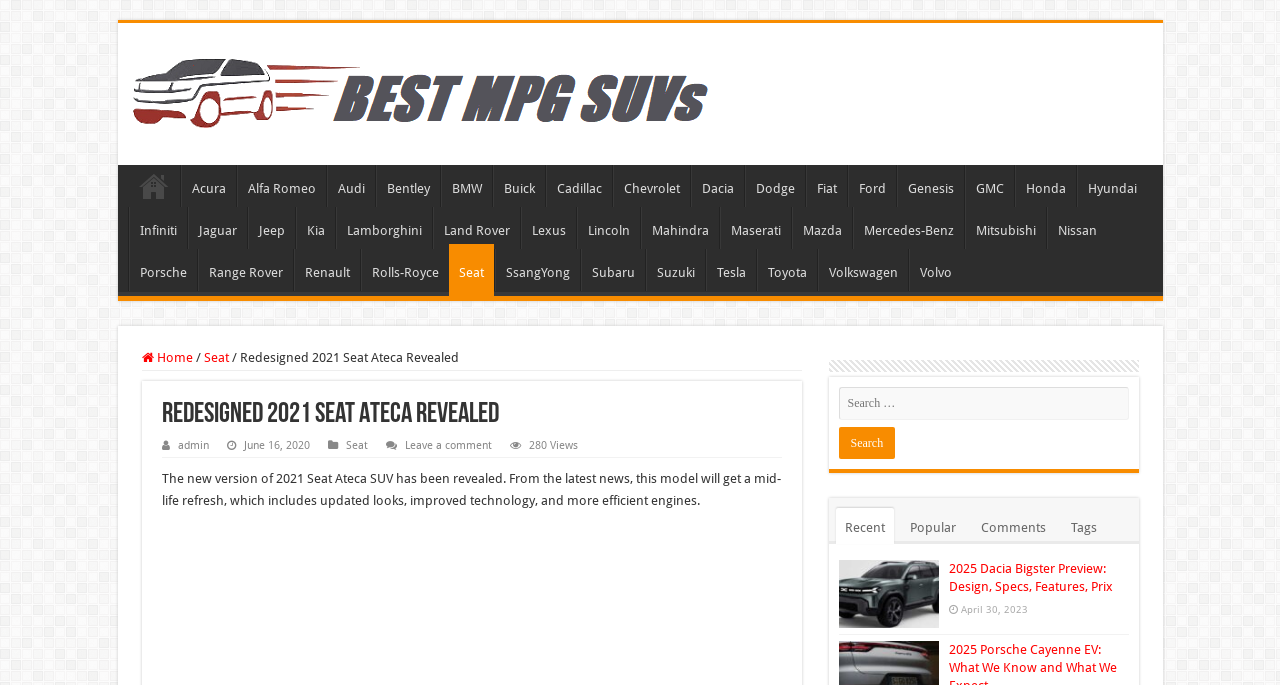Please specify the bounding box coordinates of the element that should be clicked to execute the given instruction: 'Click on the link to view the home page'. Ensure the coordinates are four float numbers between 0 and 1, expressed as [left, top, right, bottom].

[0.1, 0.241, 0.14, 0.302]